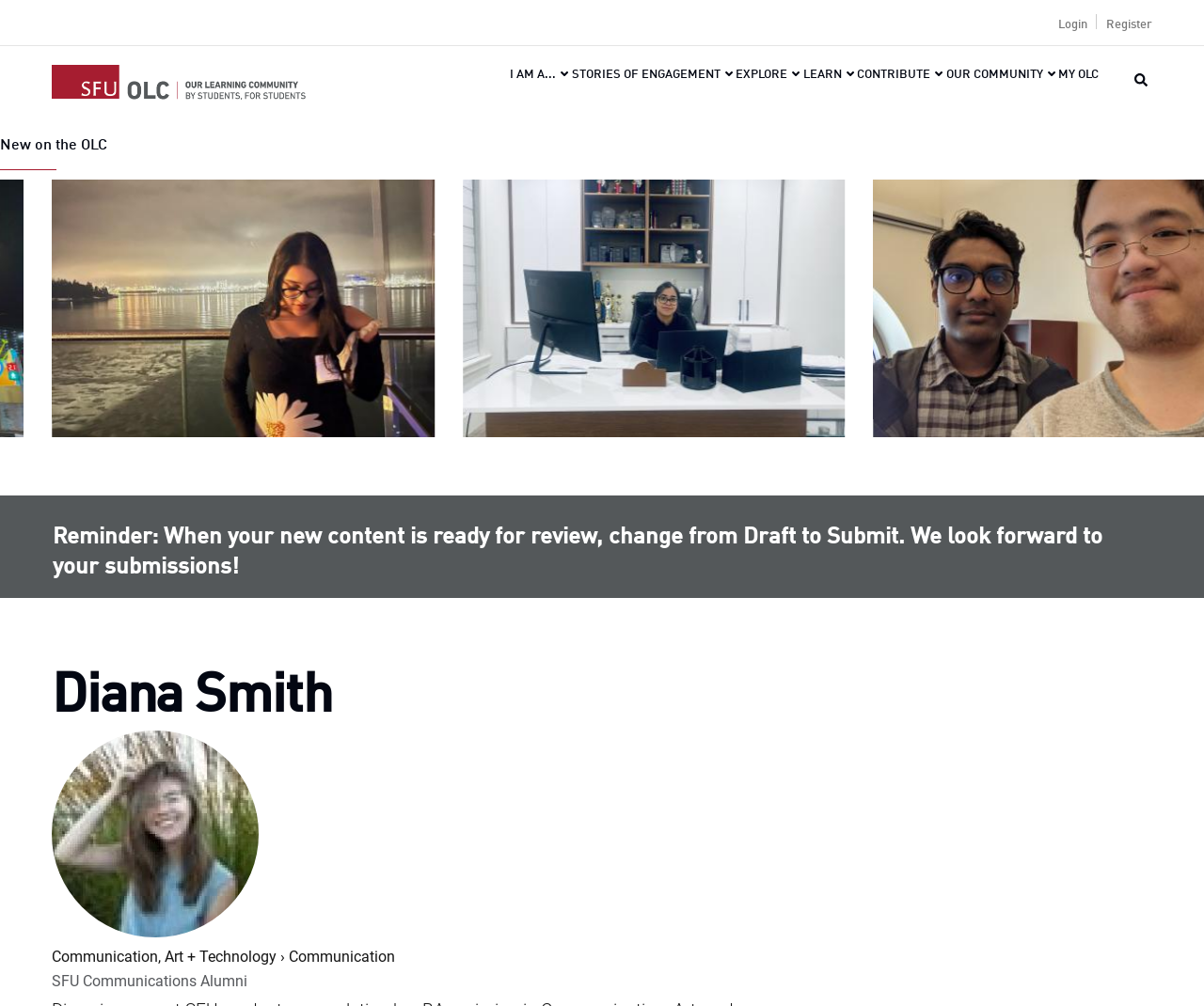Please determine the bounding box coordinates of the element to click in order to execute the following instruction: "Click on the 'Login' link". The coordinates should be four float numbers between 0 and 1, specified as [left, top, right, bottom].

[0.879, 0.019, 0.903, 0.031]